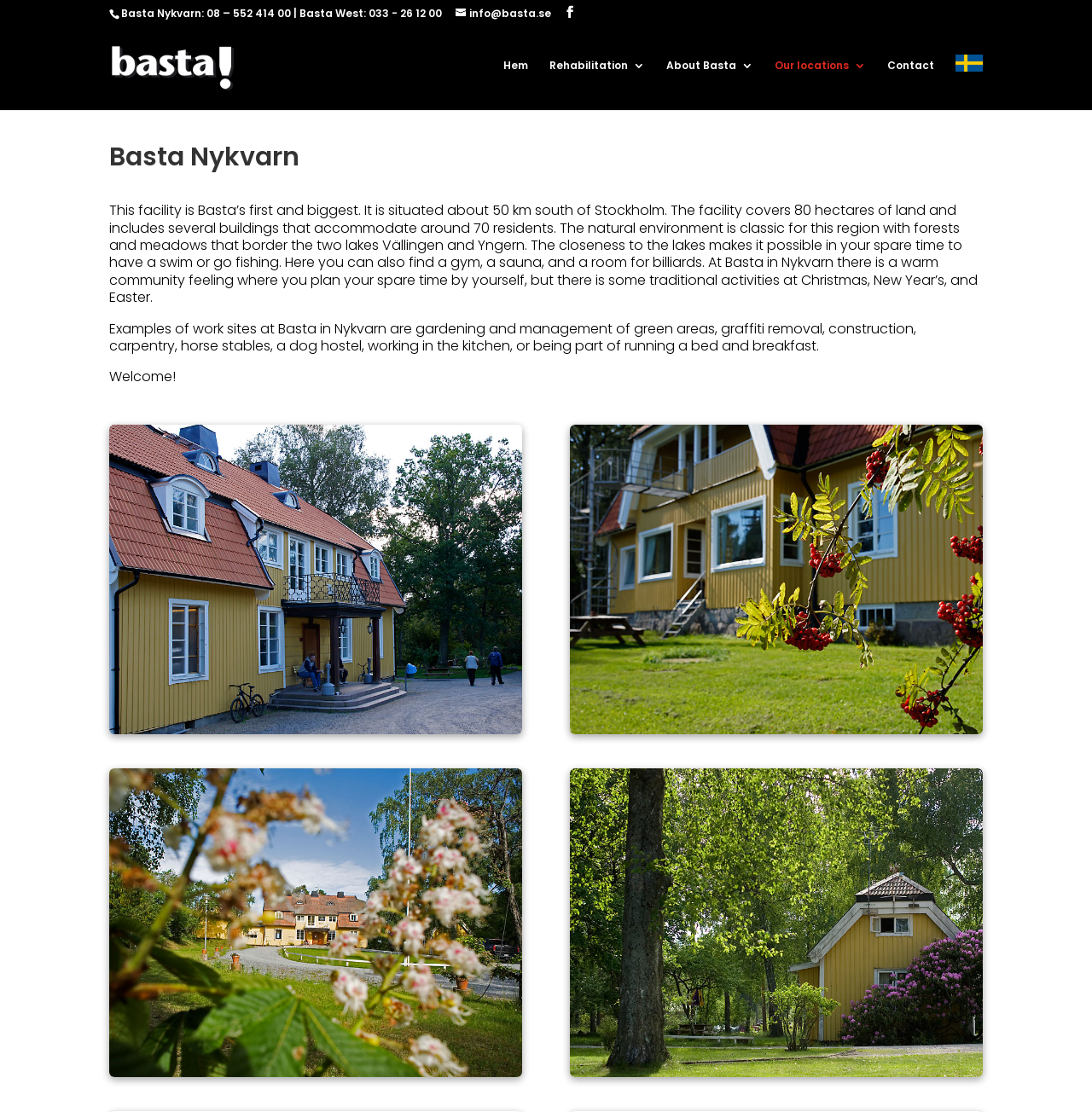What is the natural environment like around Basta Nykvarn?
Provide a well-explained and detailed answer to the question.

The webpage describes the natural environment around Basta Nykvarn as classic for the region, with forests and meadows that border the two lakes Vällingen and Yngern.